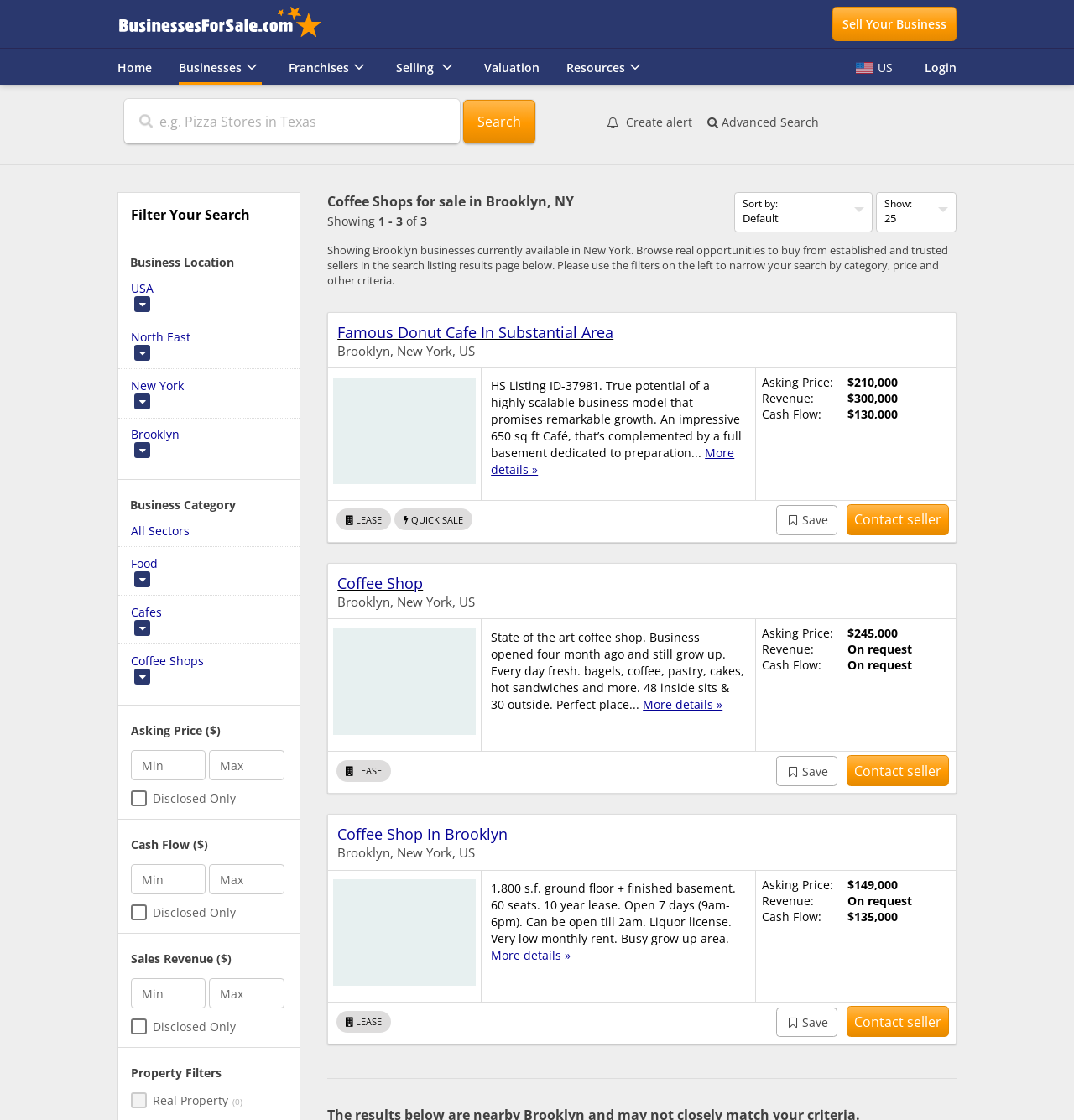What is the asking price of the 'Famous Donut Cafe In Substantial Area'?
Please analyze the image and answer the question with as much detail as possible.

By examining the table row for 'Famous Donut Cafe In Substantial Area', I found the asking price listed as '$210,000'.